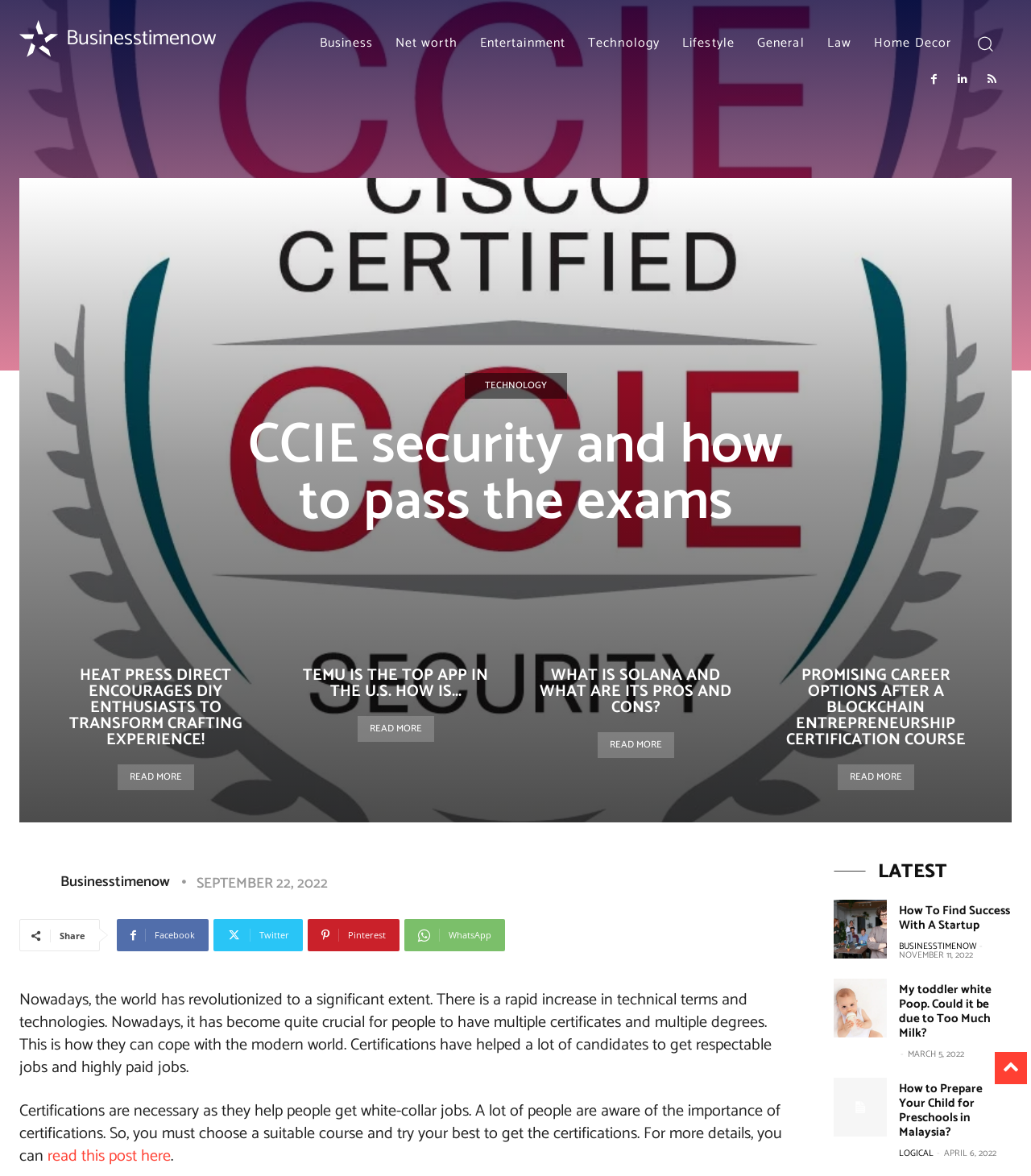Please identify the bounding box coordinates of the element's region that needs to be clicked to fulfill the following instruction: "Read the article 'How To Find Success With A Startup' ". The bounding box coordinates should consist of four float numbers between 0 and 1, i.e., [left, top, right, bottom].

[0.872, 0.766, 0.98, 0.795]